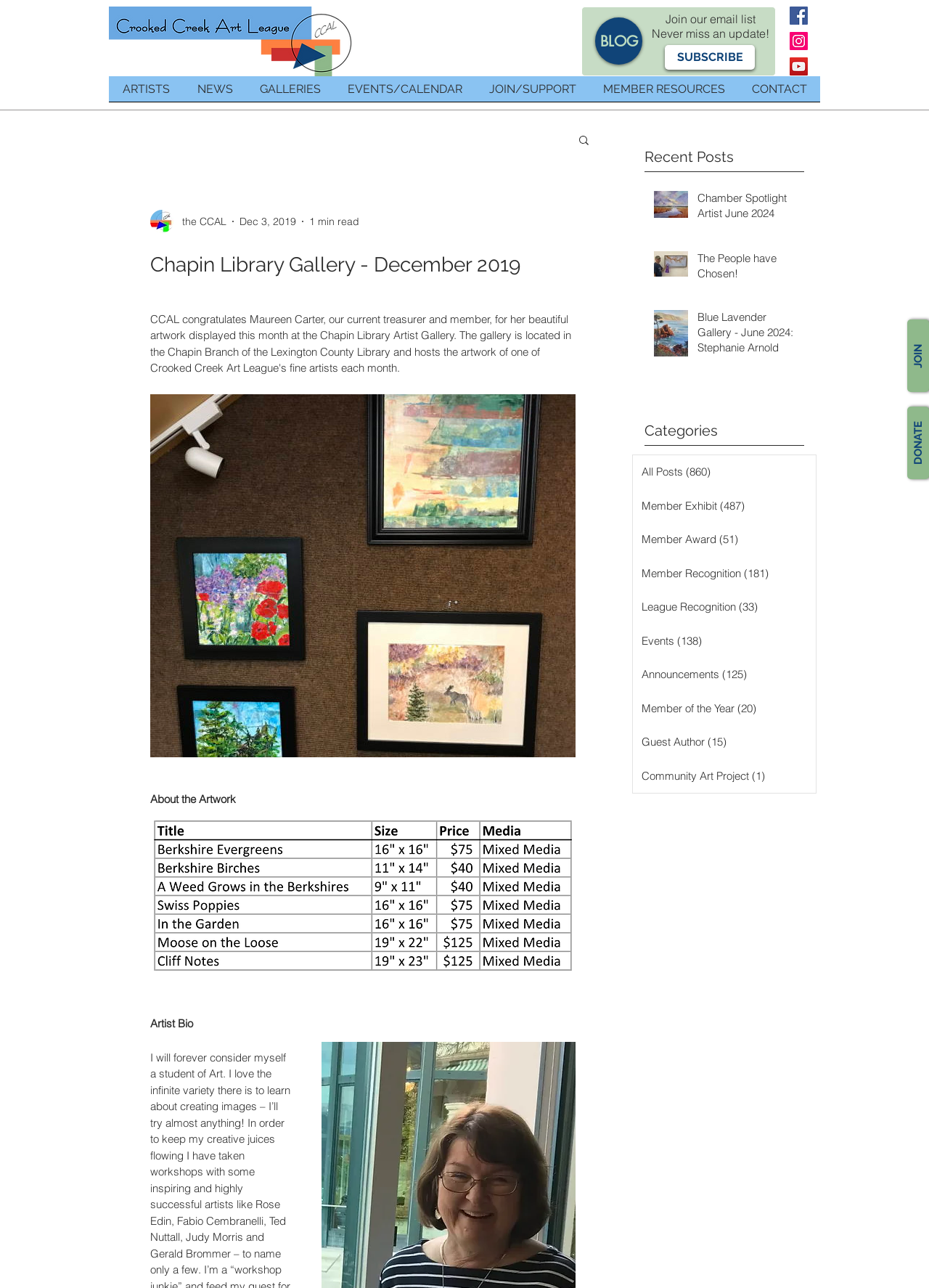What is the title or heading displayed on the webpage?

Chapin Library Gallery - December 2019